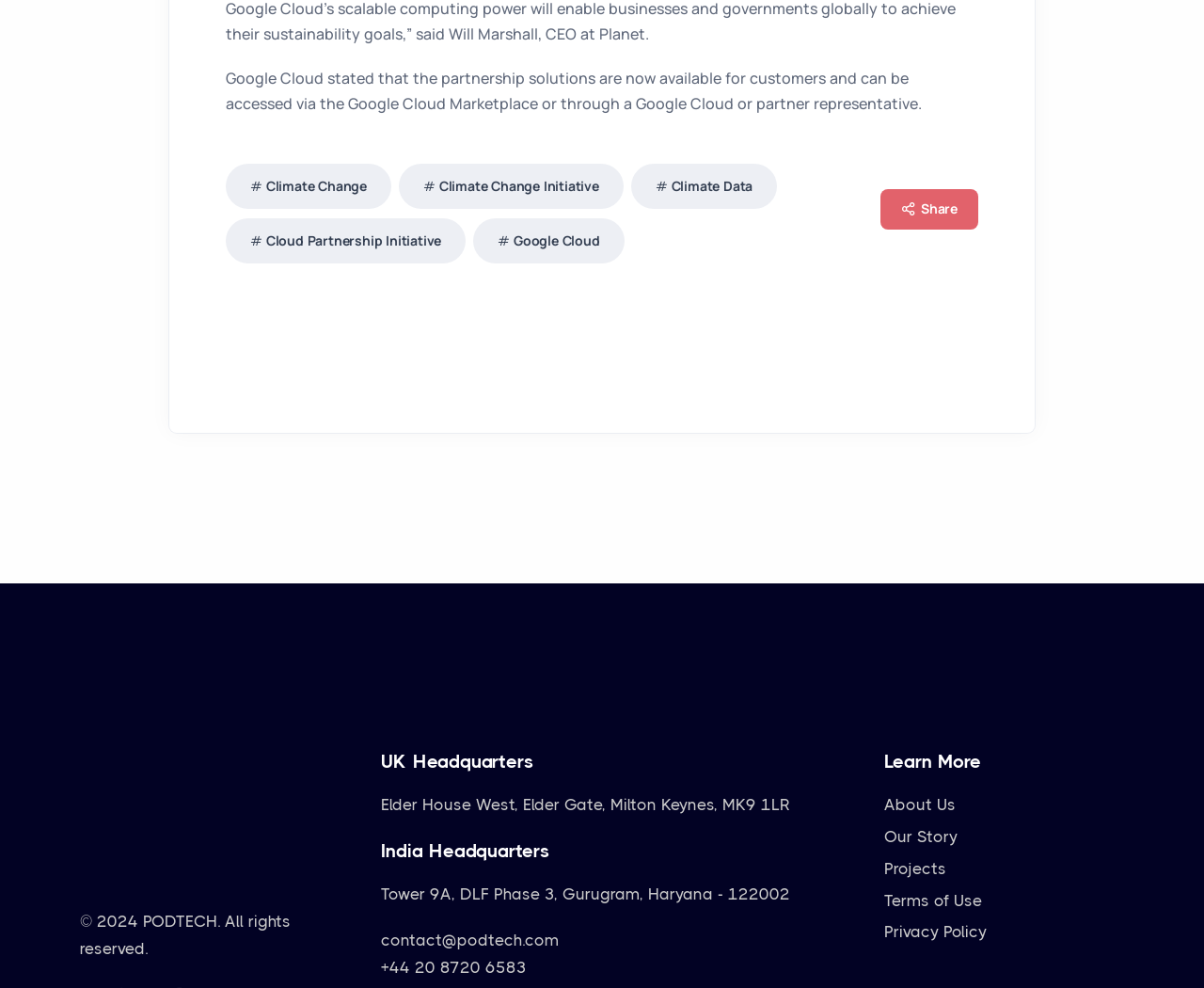What is the location of India Headquarters? Look at the image and give a one-word or short phrase answer.

Tower 9A, DLF Phase 3, Gurugram, Haryana - 122002